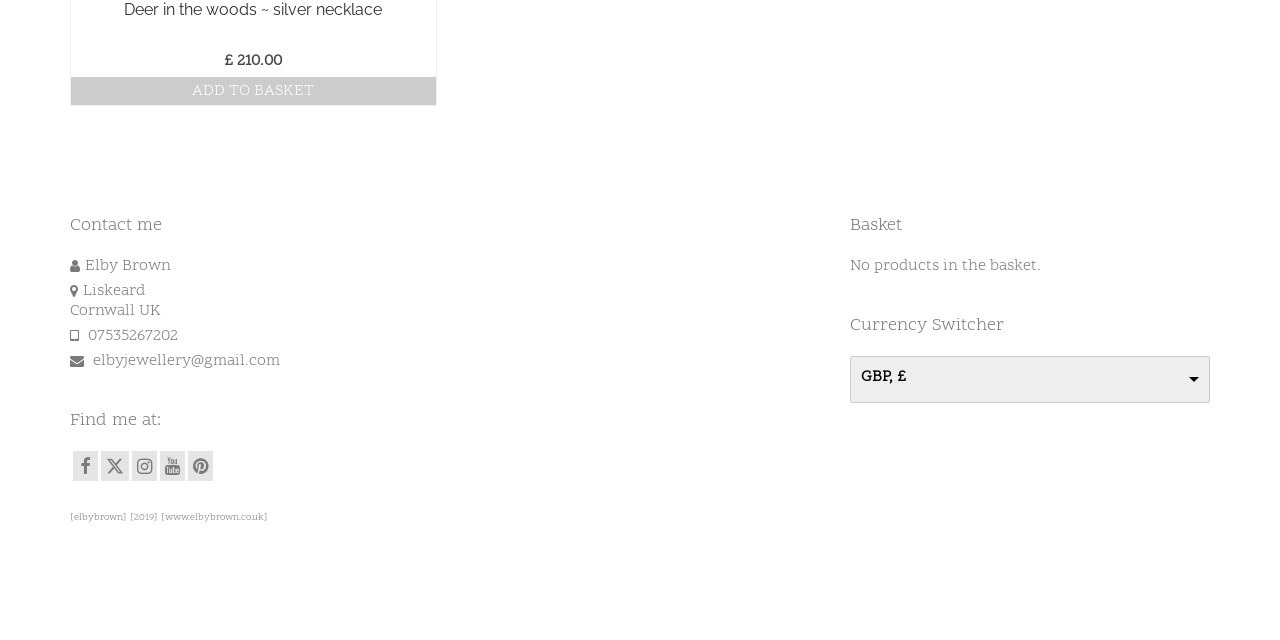Locate the UI element described by elbyjewellery@gmail.com and provide its bounding box coordinates. Use the format (top-left x, top-left y, bottom-right x, bottom-right y) with all values as floating point numbers between 0 and 1.

[0.055, 0.547, 0.219, 0.581]